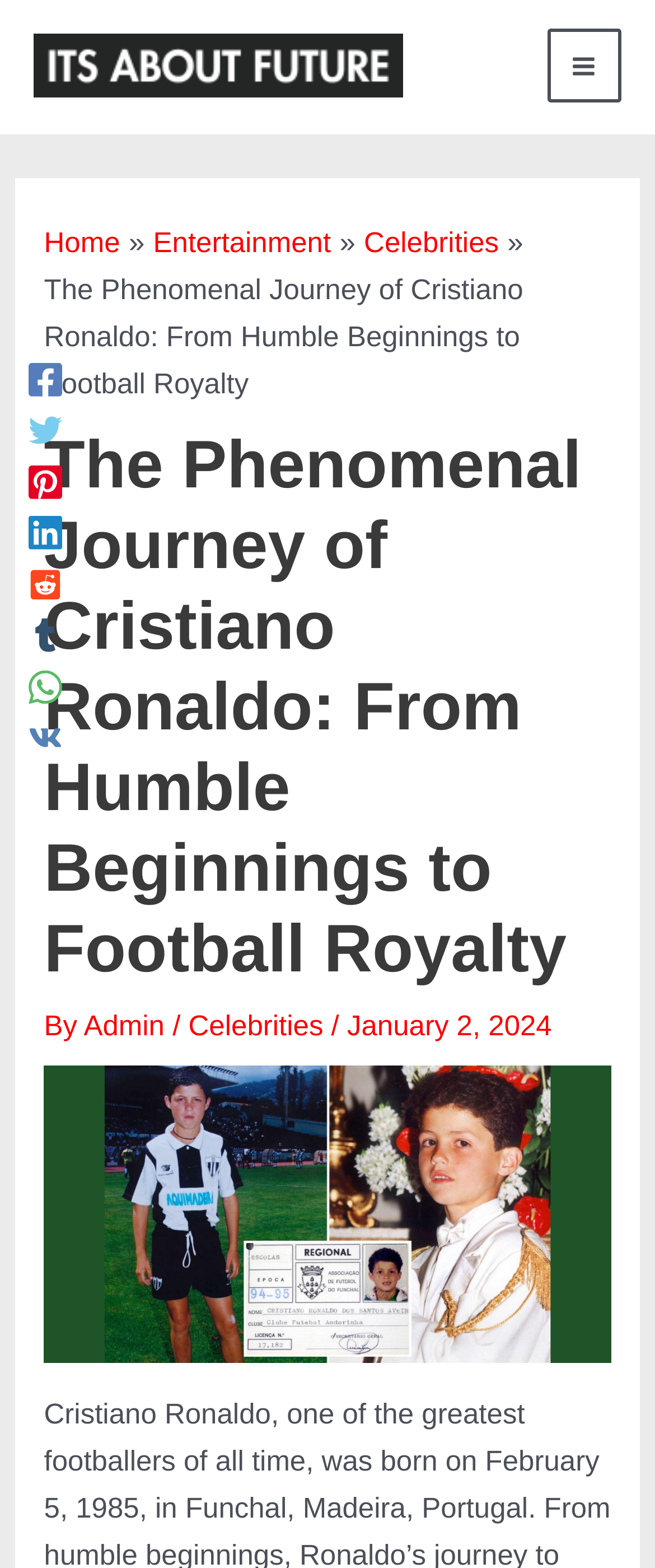Please specify the bounding box coordinates of the clickable region to carry out the following instruction: "Click the 'ITSABOUTFUTURE' link". The coordinates should be four float numbers between 0 and 1, in the format [left, top, right, bottom].

[0.051, 0.031, 0.615, 0.051]